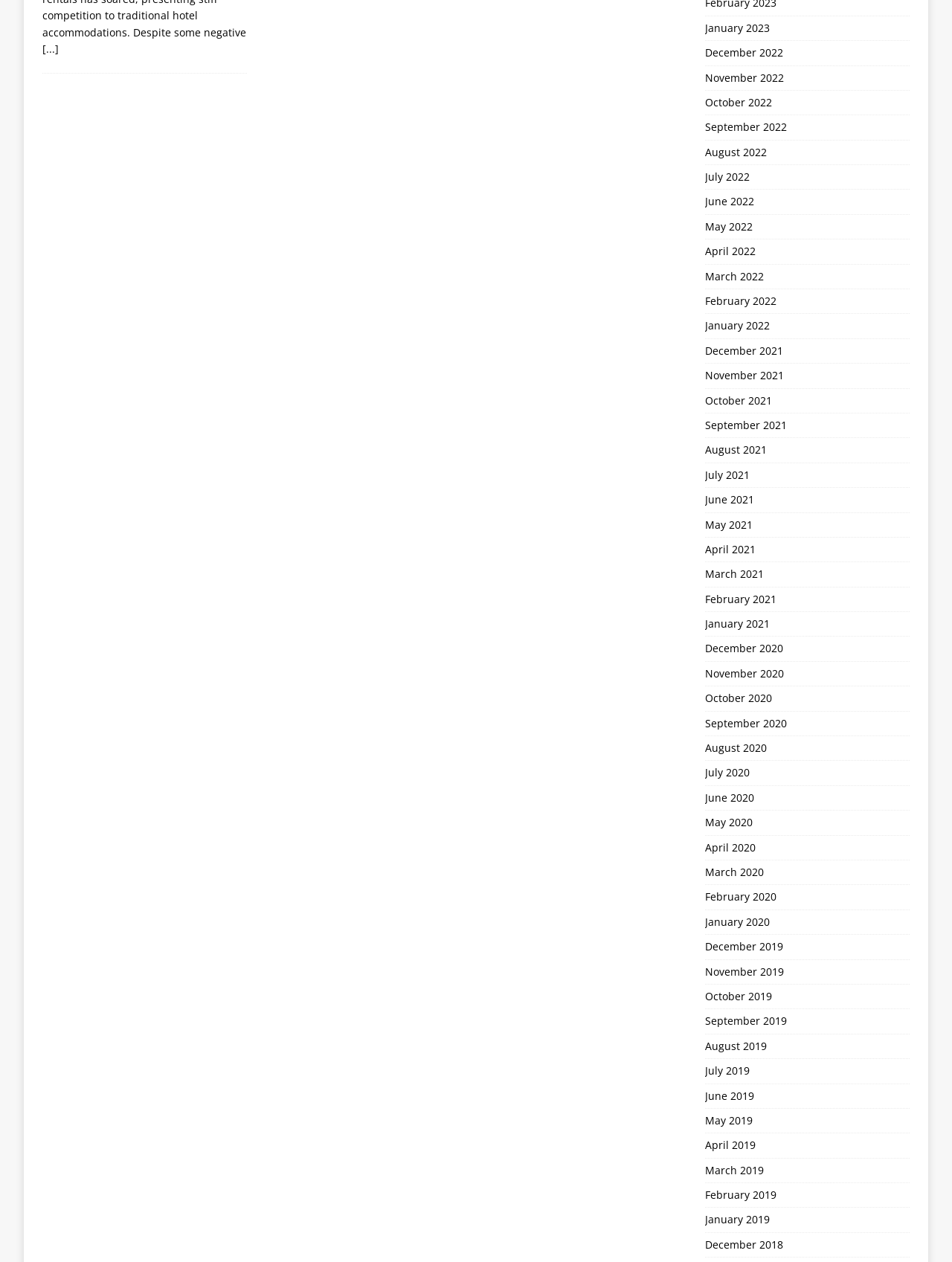Are the months listed in chronological order?
Answer the question using a single word or phrase, according to the image.

Yes